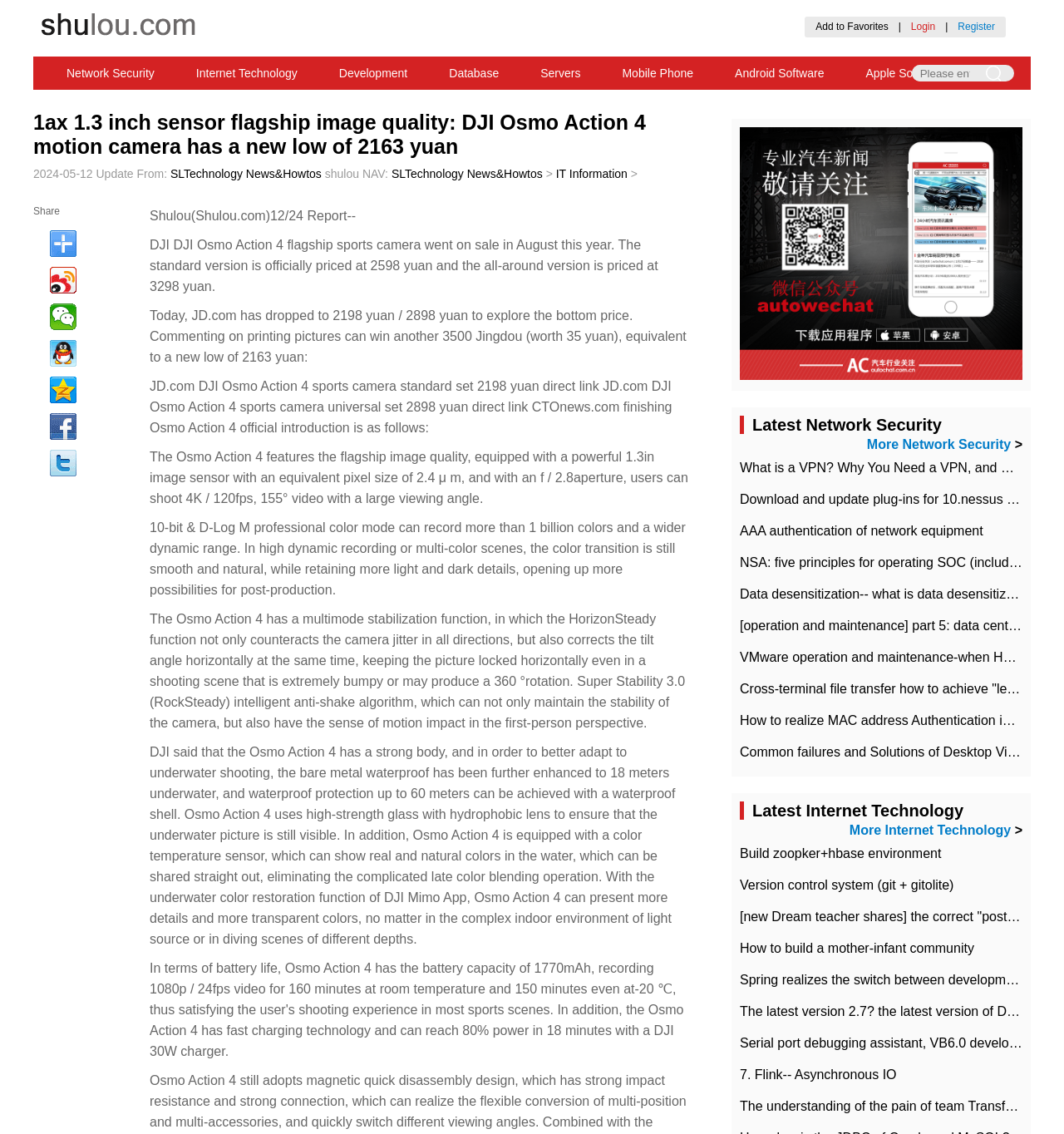Identify the coordinates of the bounding box for the element that must be clicked to accomplish the instruction: "Login".

[0.856, 0.018, 0.879, 0.029]